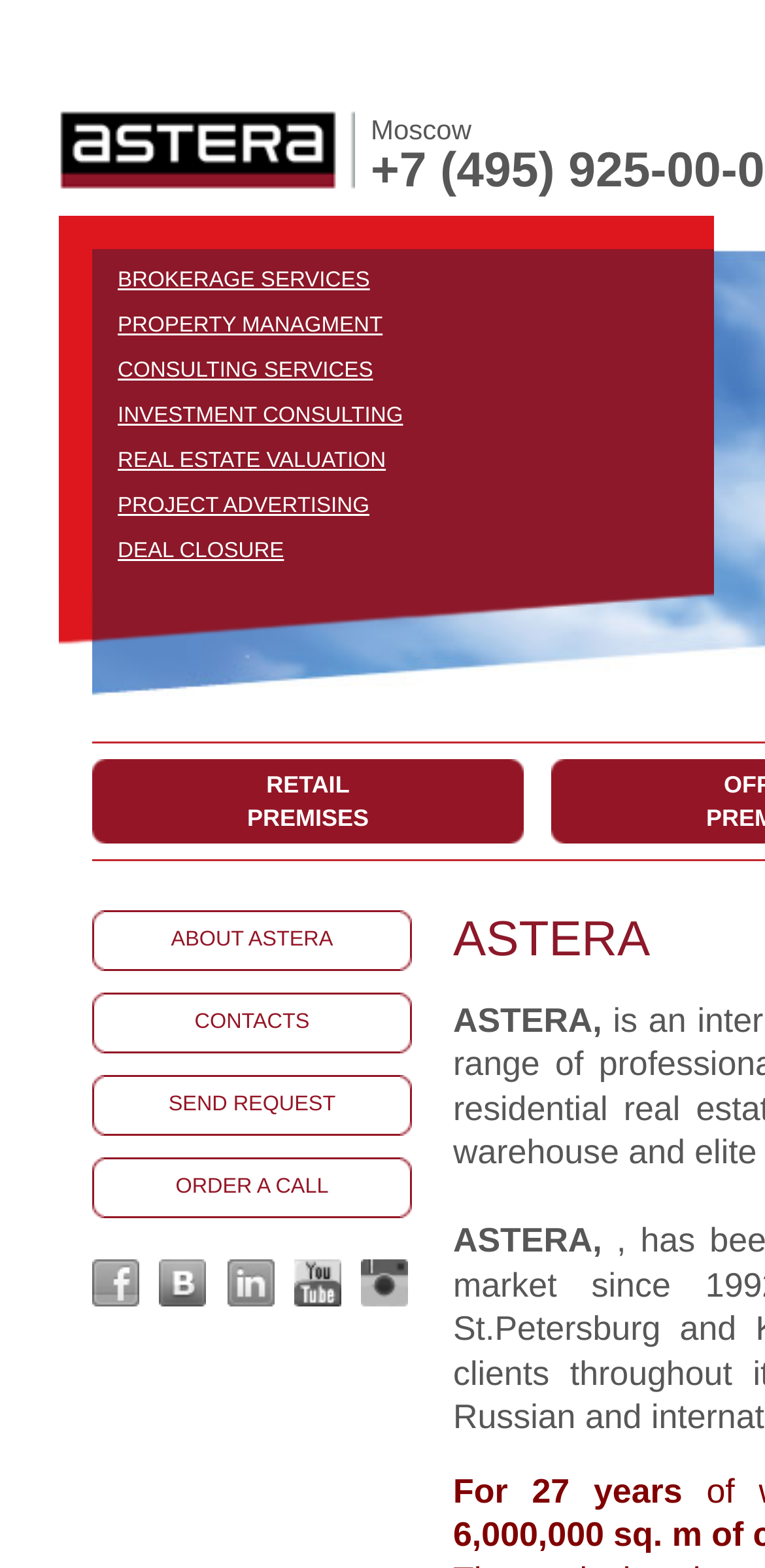Please identify the bounding box coordinates of the region to click in order to complete the task: "Click on BROKERAGE SERVICES". The coordinates must be four float numbers between 0 and 1, specified as [left, top, right, bottom].

[0.154, 0.166, 0.483, 0.191]